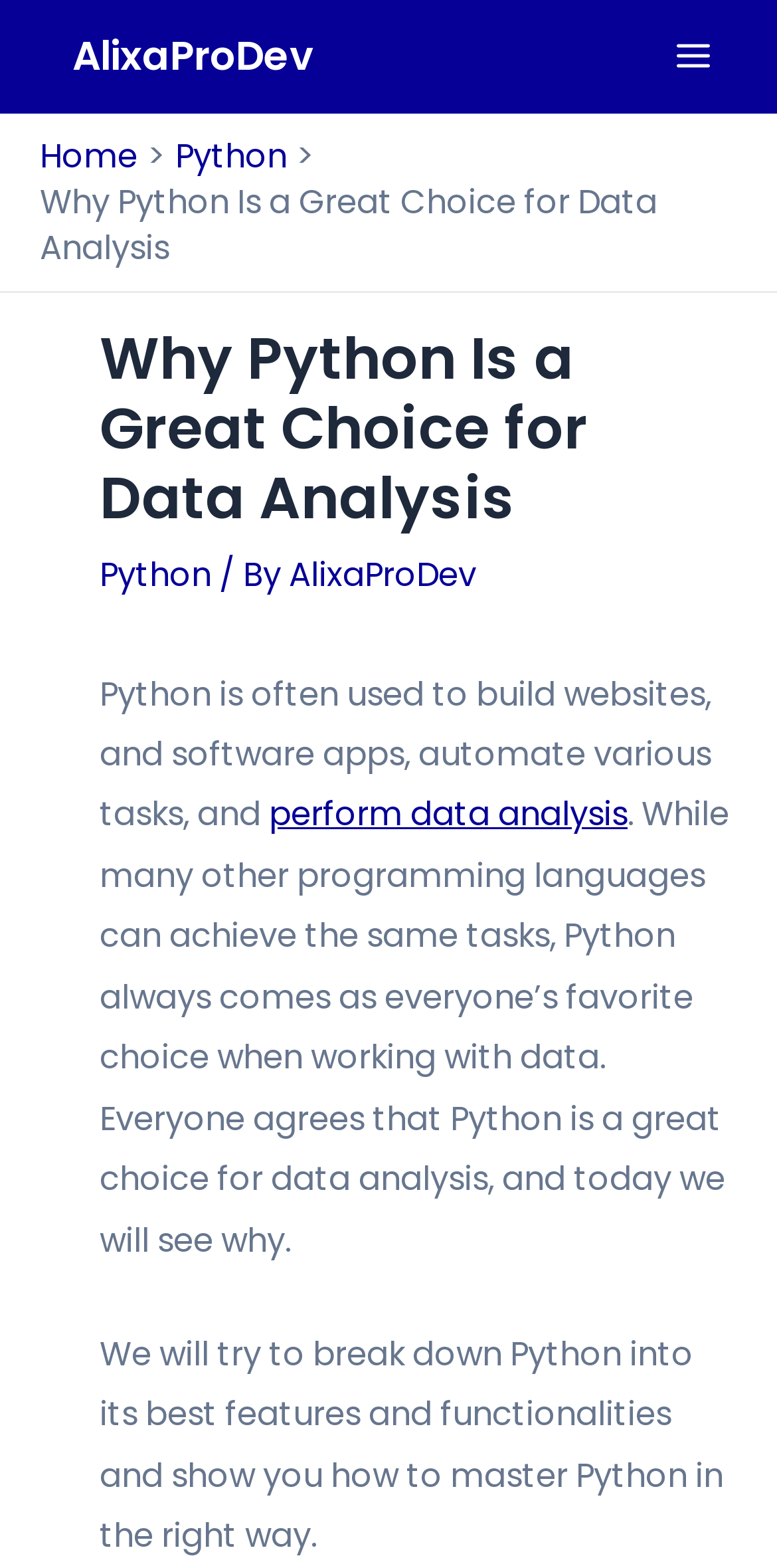Who is the author of the article?
Provide a detailed and extensive answer to the question.

The author of the article is mentioned in the text '/ By AlixaProDev' which is located below the main heading. This suggests that AlixaProDev is the author of the article.